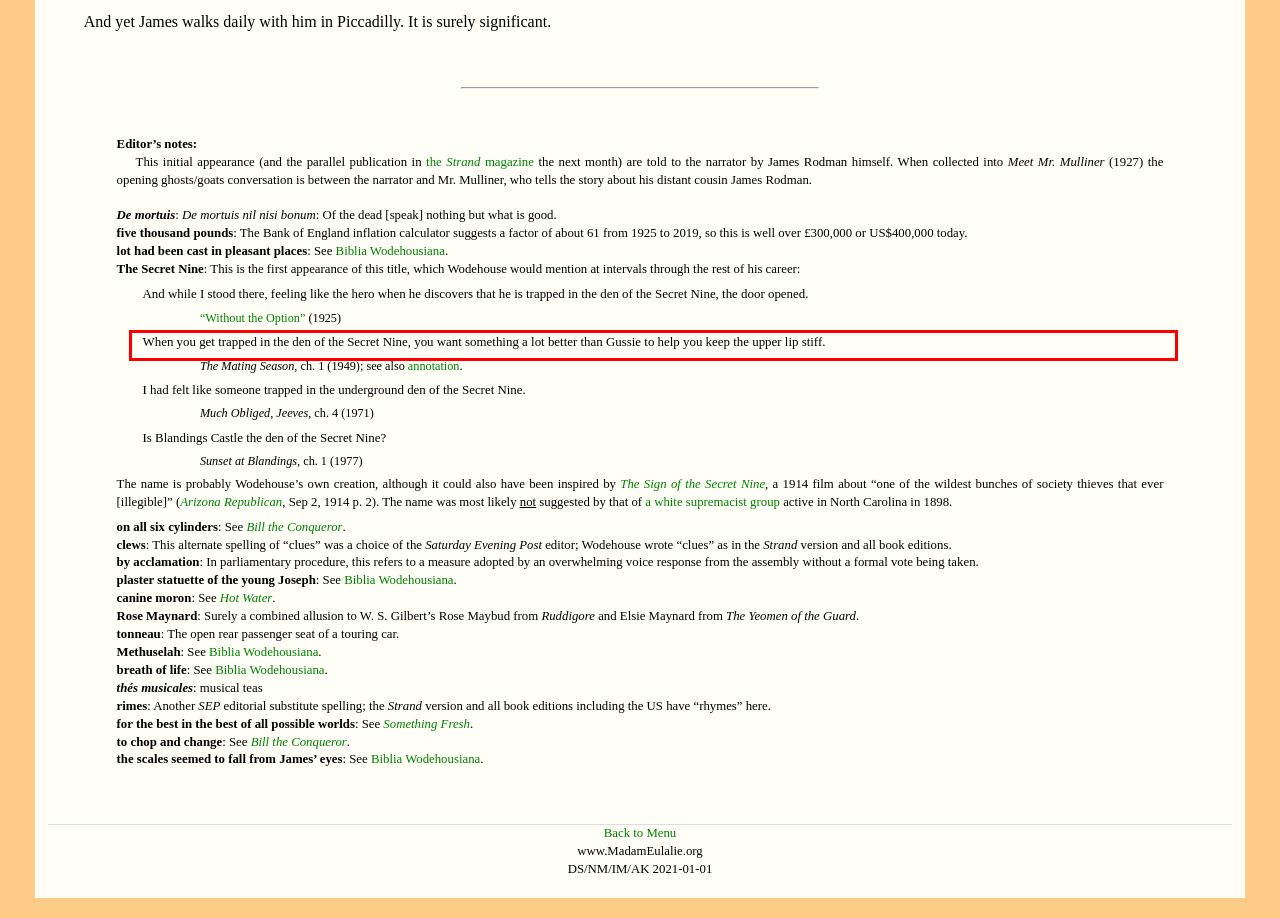Please analyze the provided webpage screenshot and perform OCR to extract the text content from the red rectangle bounding box.

When you get trapped in the den of the Secret Nine, you want something a lot better than Gussie to help you keep the upper lip stiff.